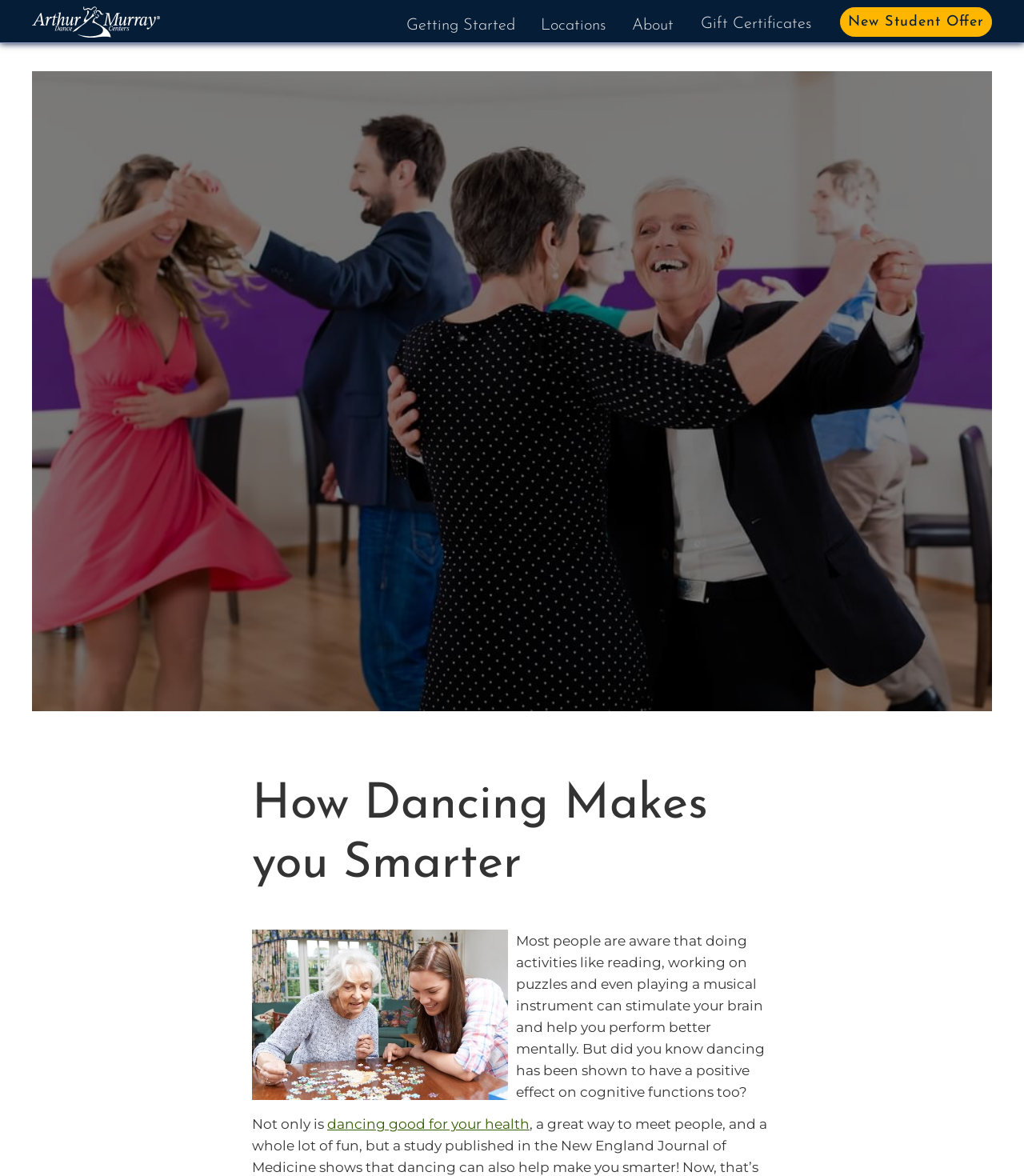Answer succinctly with a single word or phrase:
What is the benefit of dancing mentioned in the article?

Positive effect on cognitive functions